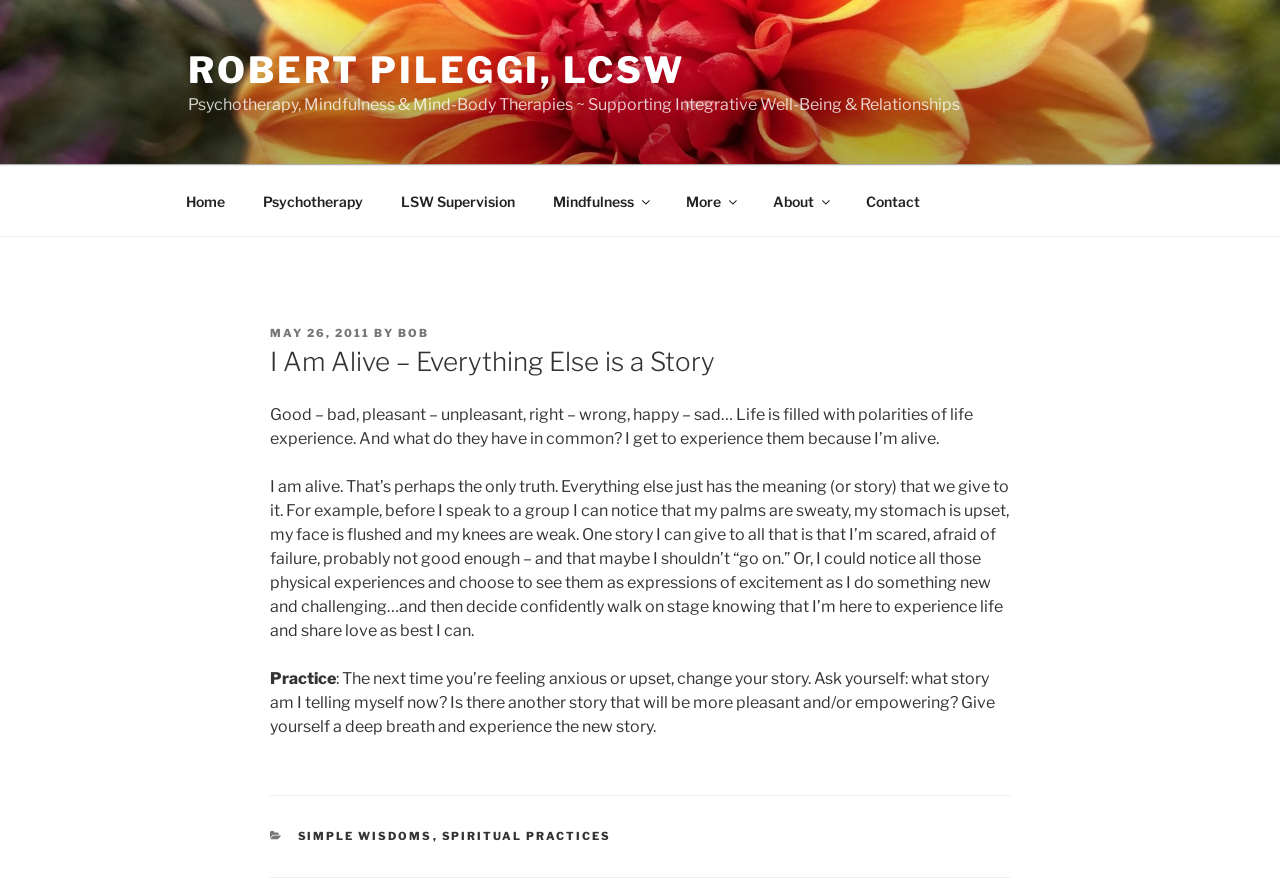Summarize the webpage with intricate details.

This webpage is about Robert Pileggi, LCSW, a psychotherapist who offers mindfulness and mind-body therapies. At the top left corner, there is a small image of Robert Pileggi, LCSW, and a link to his name. Below the image, there is a brief description of his services, which includes psychotherapy, mindfulness, and mind-body therapies.

To the right of the image, there is a top menu with links to various sections of the website, including Home, Psychotherapy, LSW Supervision, Mindfulness, More, About, and Contact.

The main content of the webpage is an article with a heading "I Am Alive – Everything Else is a Story". The article starts with a brief introduction to the concept of polarities in life experiences and how they are all connected by the fact that we are alive. The author then shares a personal anecdote about how he can choose to interpret his physical experiences before speaking to a group, either as fear or excitement.

The article continues with a section titled "Practice", which offers advice on how to change one's story when feeling anxious or upset. The author suggests asking oneself what story they are telling themselves and if there is a more pleasant or empowering story they can choose instead.

At the bottom of the webpage, there is a footer section with links to categories, including Simple Wisdoms and Spiritual Practices.